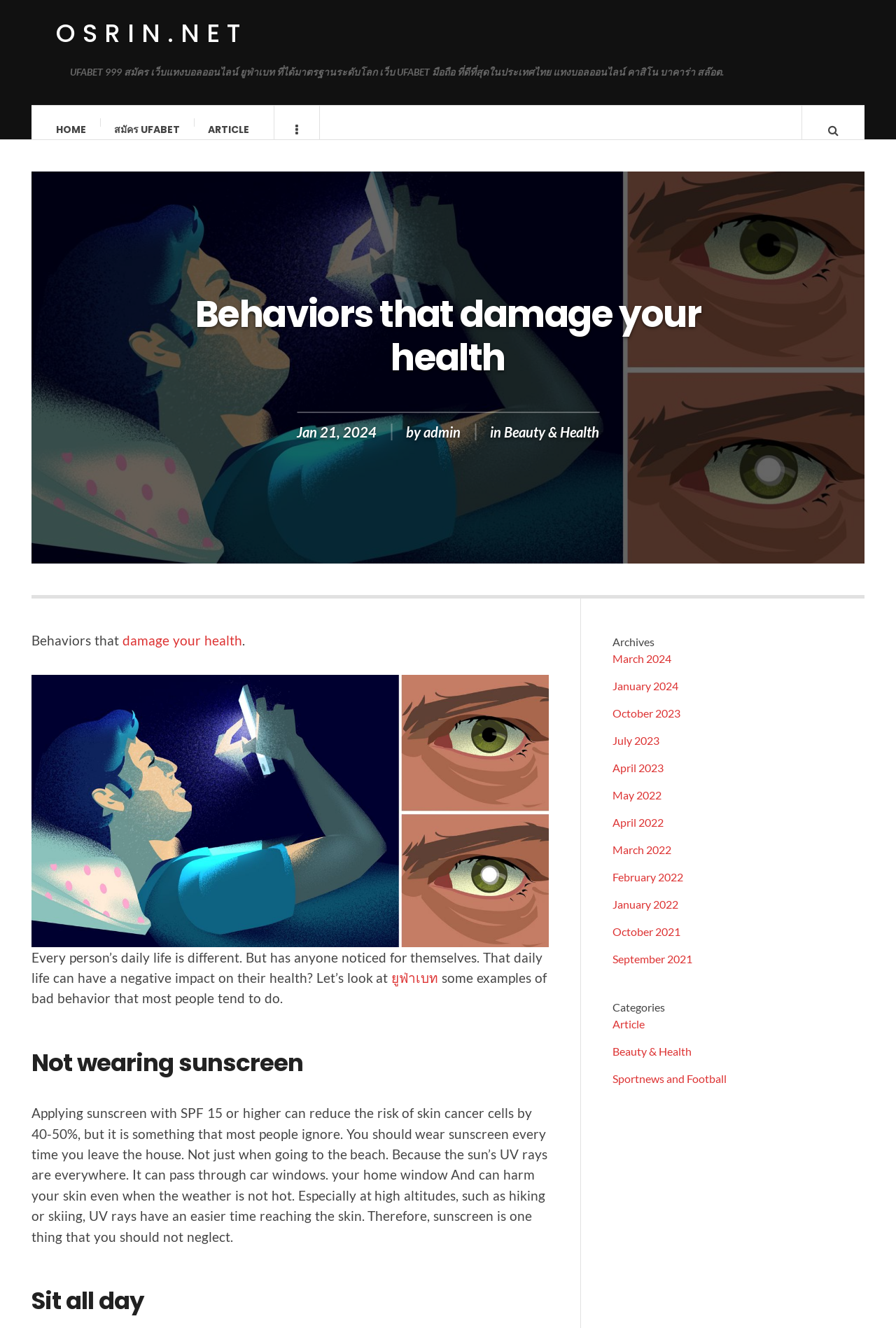Pinpoint the bounding box coordinates of the element that must be clicked to accomplish the following instruction: "View UP Diliman Data Privacy Portal". The coordinates should be in the format of four float numbers between 0 and 1, i.e., [left, top, right, bottom].

None